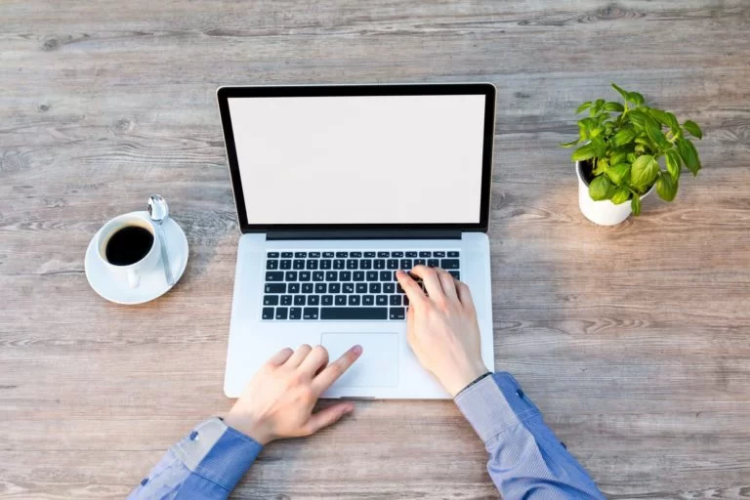Respond to the question below with a single word or phrase: Is the workspace wooden?

Partially